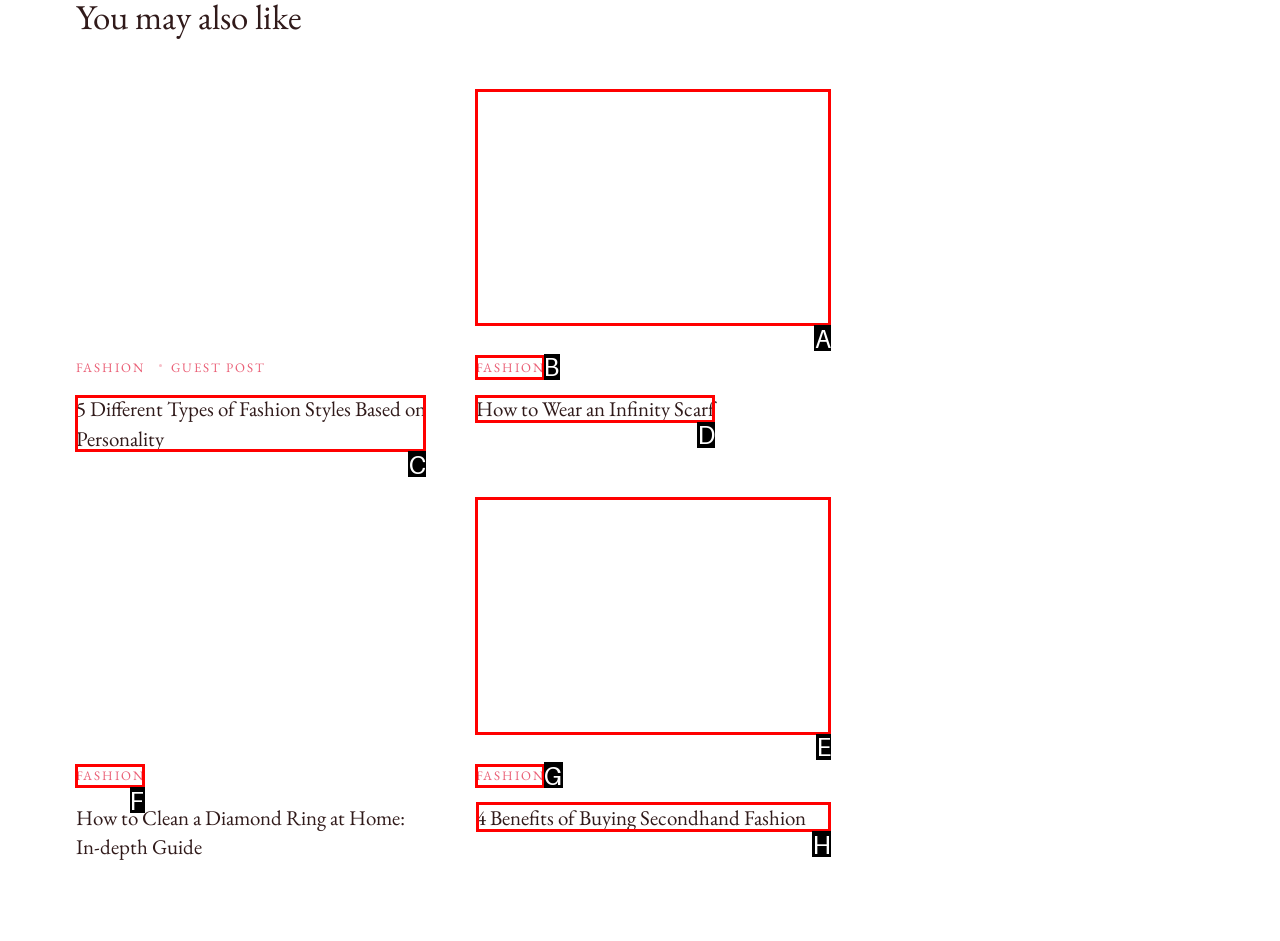Which lettered option should be clicked to achieve the task: Explore the '4 Benefits of Buying Secondhand Fashion' article? Choose from the given choices.

H